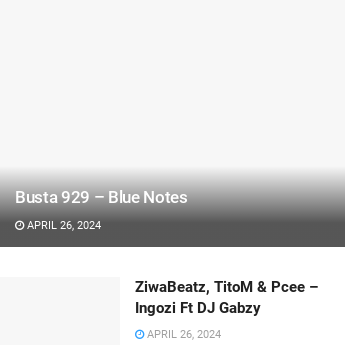Illustrate the scene in the image with a detailed description.

The image features the title "Busta 929 – Blue Notes," prominently displayed at the top, indicating it is a music release. The date beneath it, "APRIL 26, 2024," suggests that this release is recent or upcoming. Below the title, additional information highlights a collaboration involving artists ZiwaBeatz, TitoM, and Pcee, featuring DJ Gabzy, suggesting a gathering of notable talent in the genre. This underlines the vibrant collaboration culture within the music scene, particularly in the Amapiano genre, to which these artists contribute. The layout presents a visually organized and engaging format, inviting music lovers to explore this latest release.